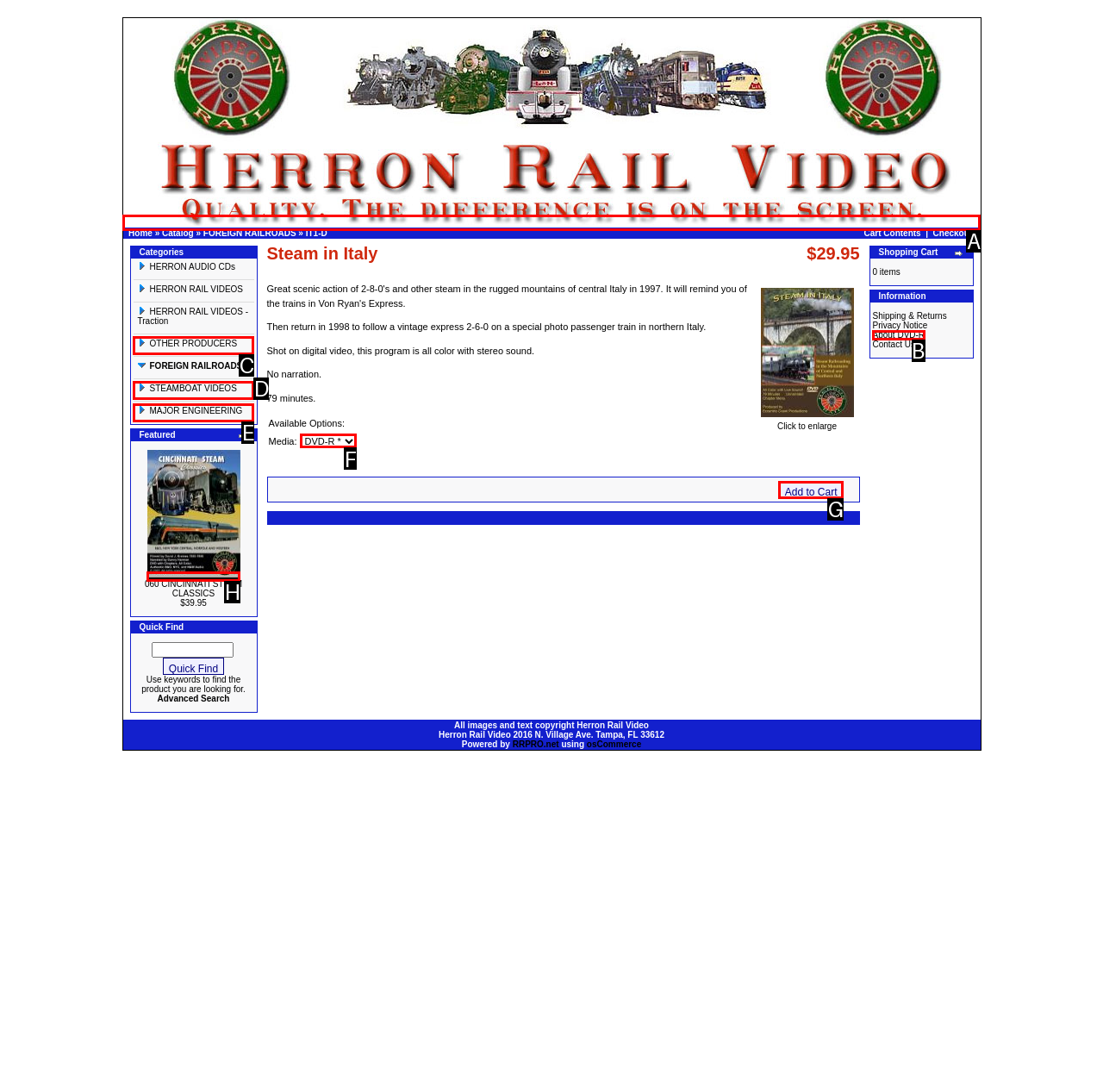Please indicate which option's letter corresponds to the task: click on the link 'Herron Rail Video' by examining the highlighted elements in the screenshot.

A